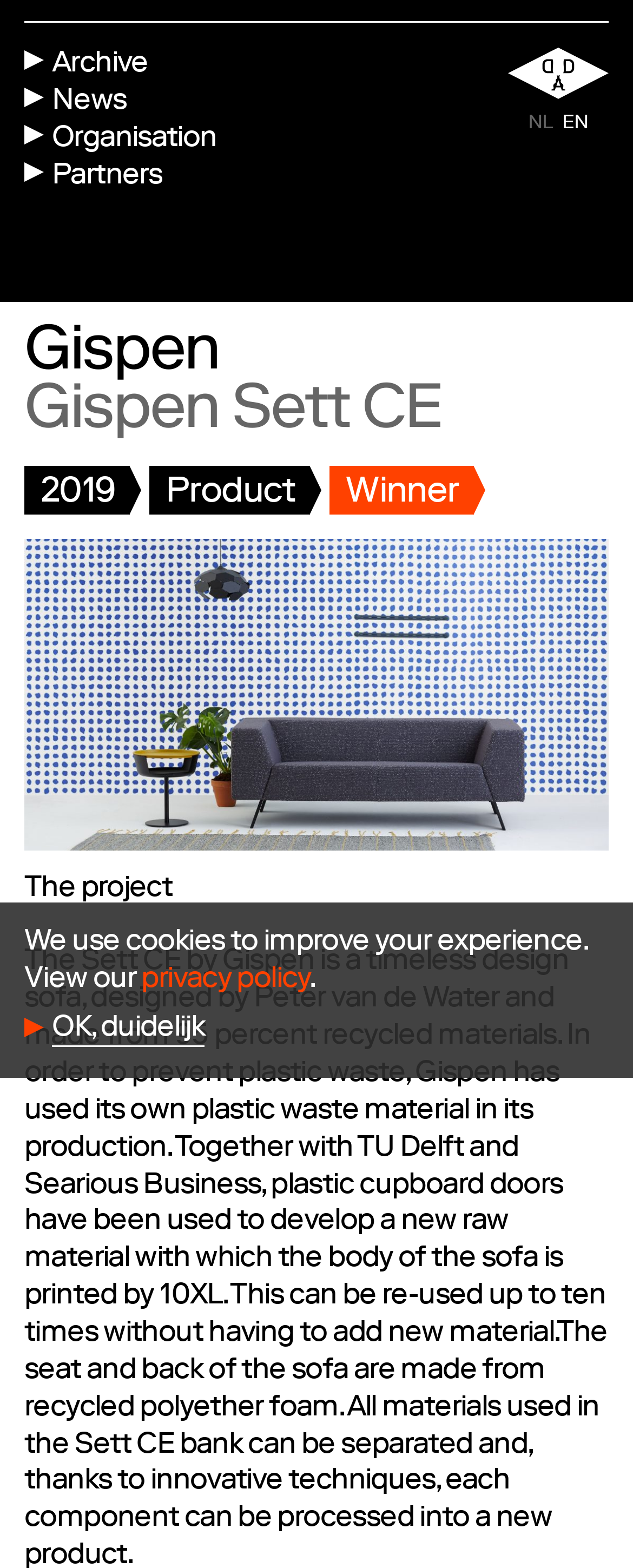What is the name of the award?
Analyze the image and provide a thorough answer to the question.

Based on the webpage's meta description and the content of the webpage, it appears to be about the Dutch Design Awards, so the name of the award is likely 'Dutch Design Awards'.